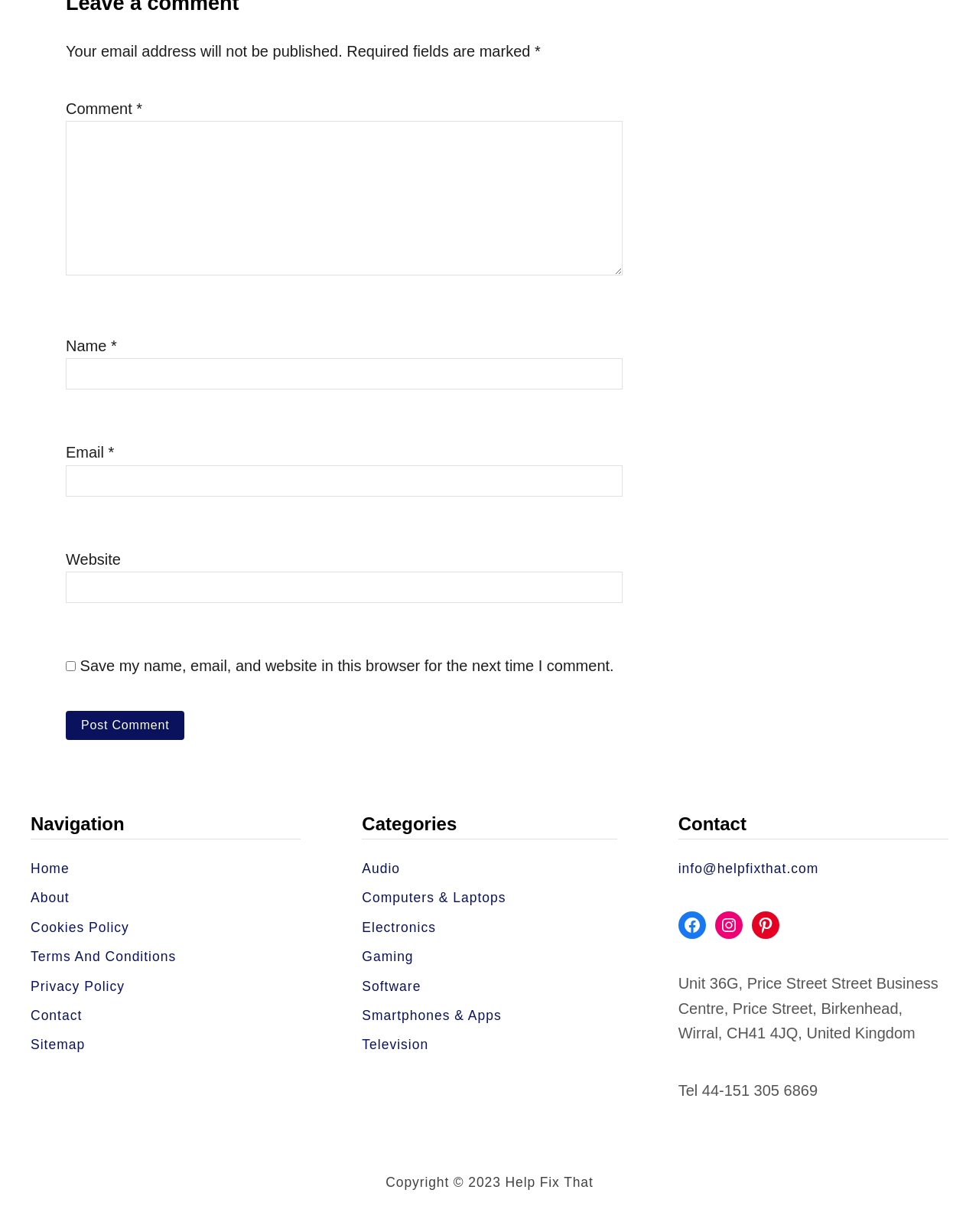Locate the bounding box coordinates of the element that needs to be clicked to carry out the instruction: "Click the '083 408 2731' link". The coordinates should be given as four float numbers ranging from 0 to 1, i.e., [left, top, right, bottom].

None